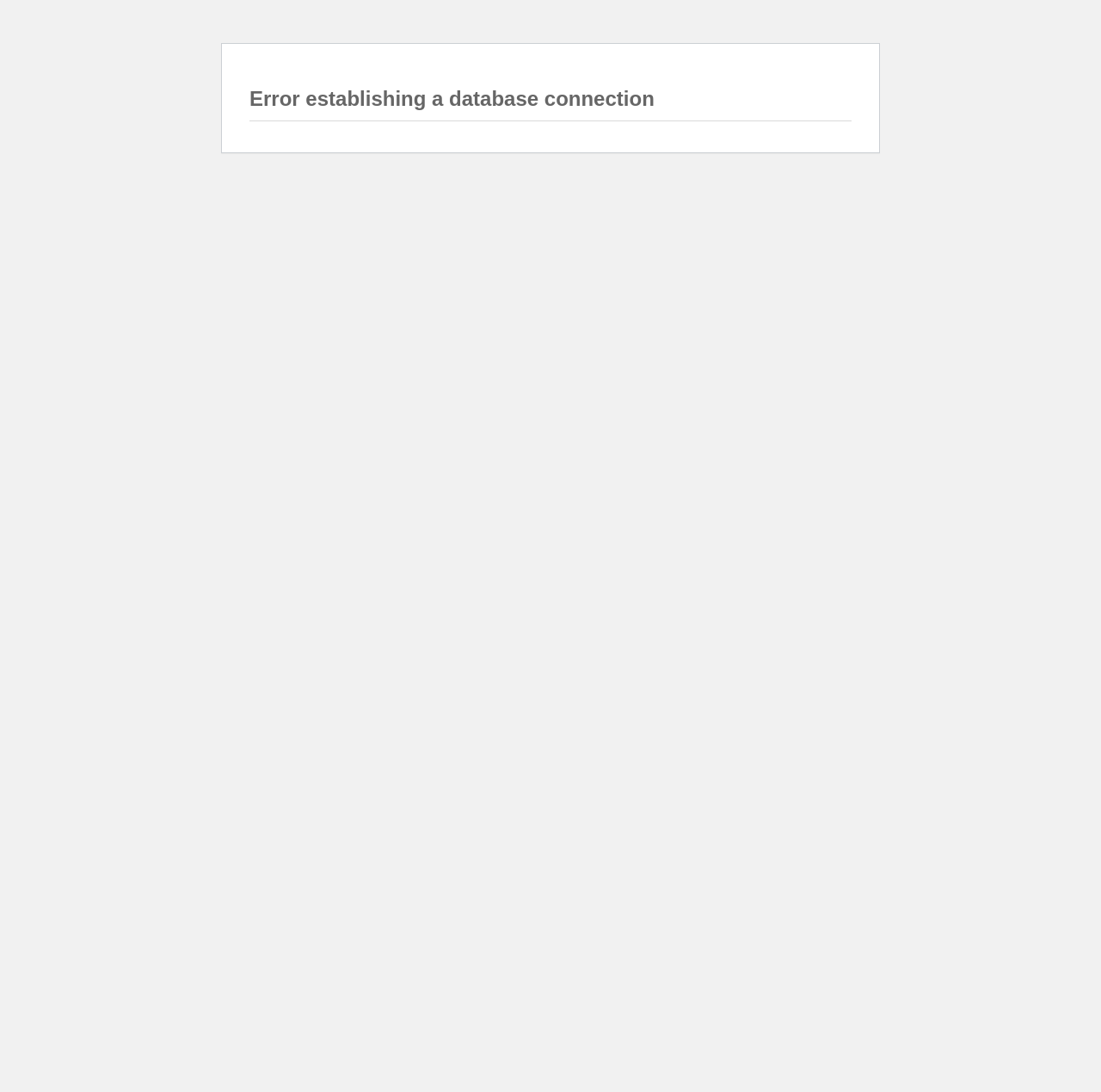Determine the main heading of the webpage and generate its text.

Error establishing a database connection